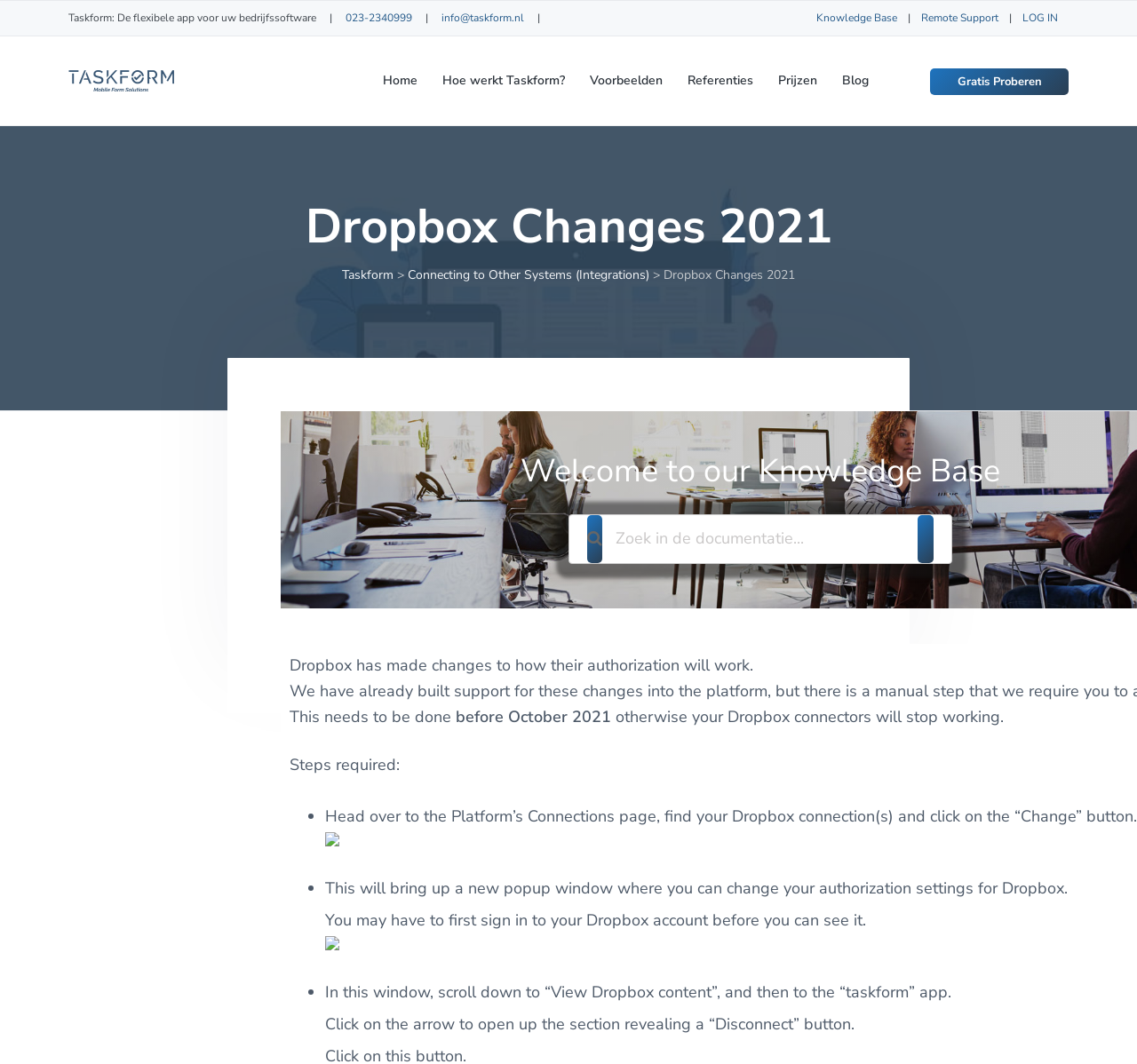Identify the bounding box of the UI element described as follows: "parent_node: TaskForm". Provide the coordinates as four float numbers in the range of 0 to 1 [left, top, right, bottom].

[0.06, 0.064, 0.154, 0.089]